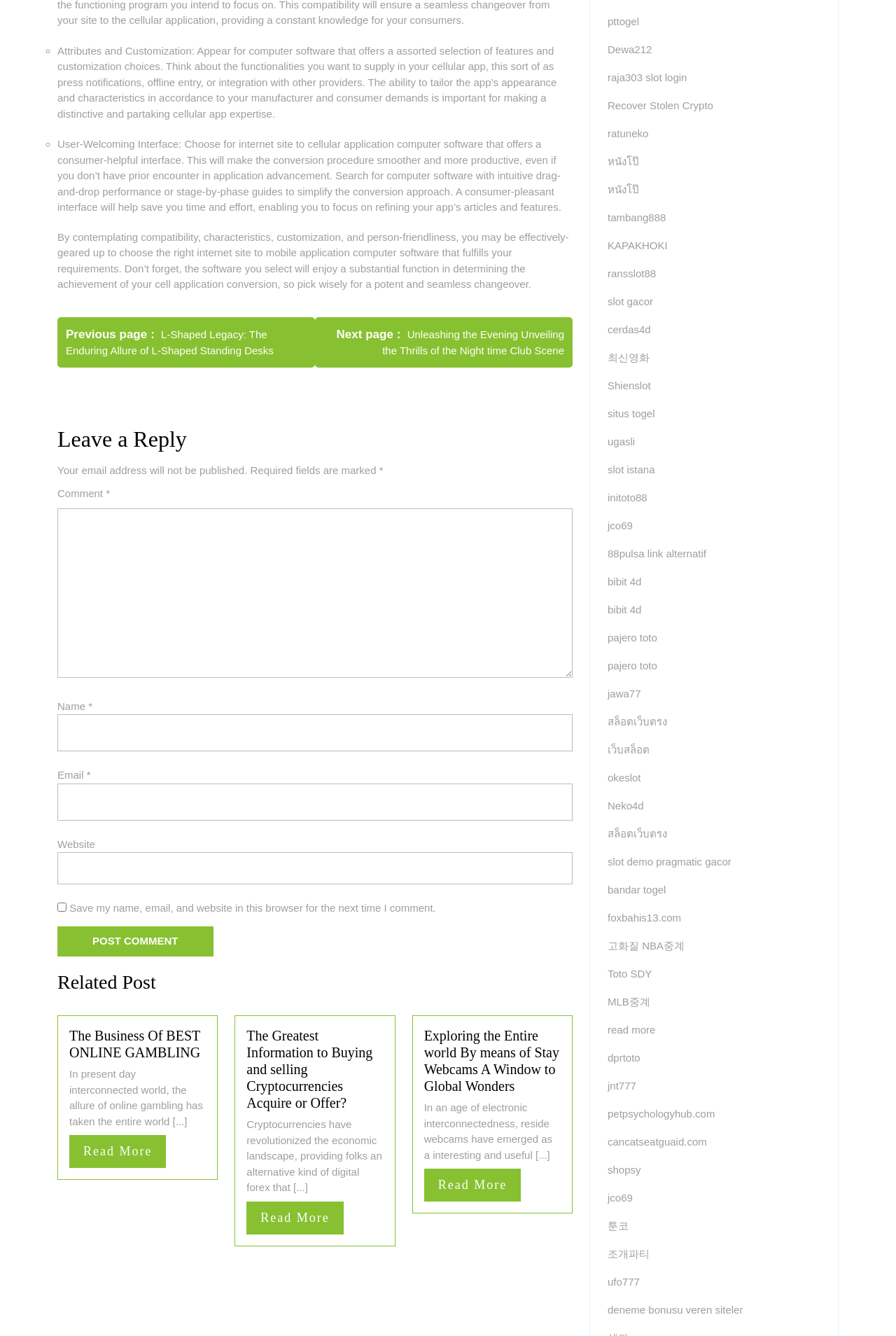Identify the coordinates of the bounding box for the element that must be clicked to accomplish the instruction: "Click the 'Read More' link of 'The Business Of BEST ONLINE GAMBLING'".

[0.077, 0.85, 0.186, 0.874]